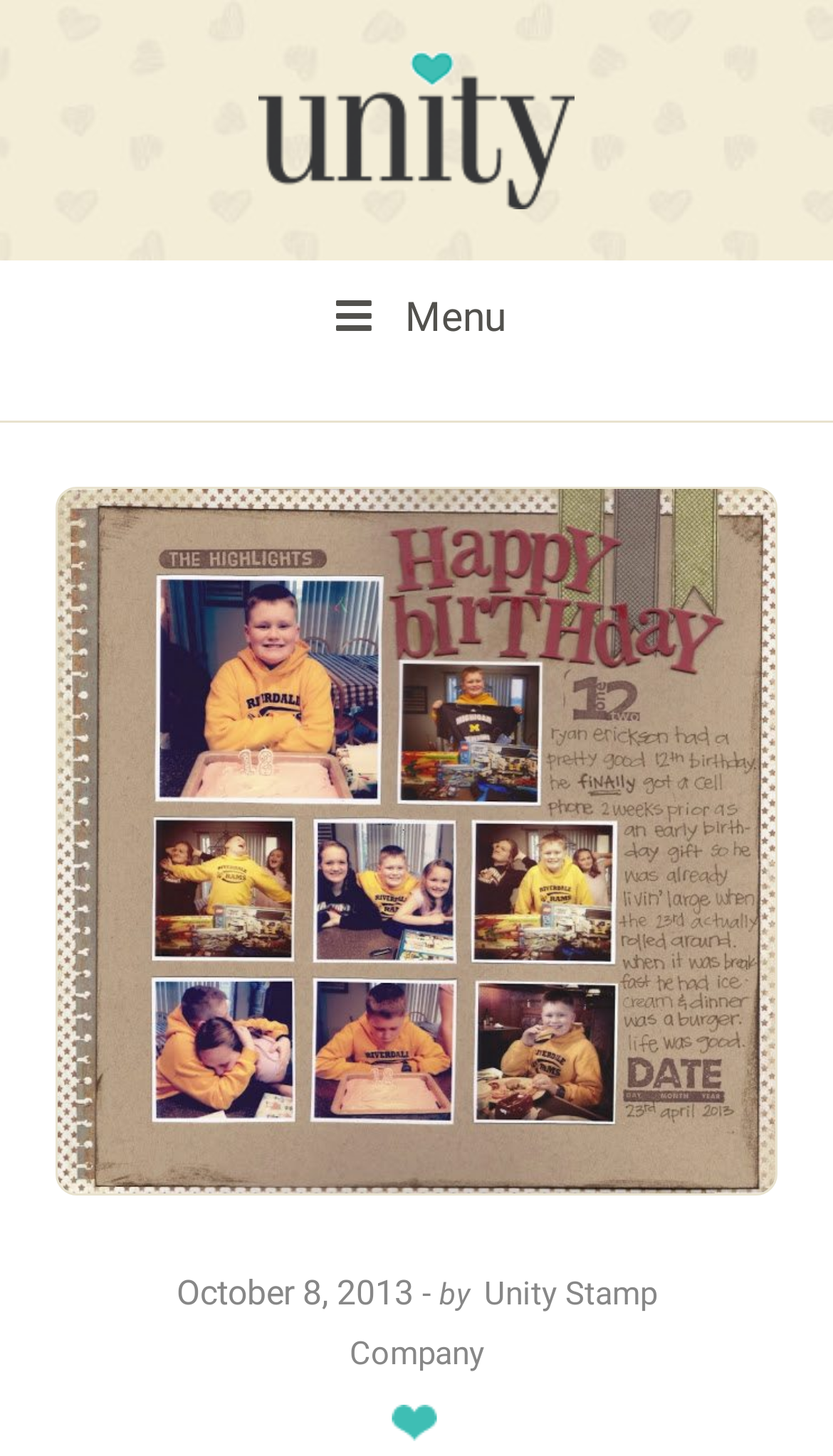Provide the bounding box coordinates of the HTML element this sentence describes: "parent_node: Takecharge+".

None